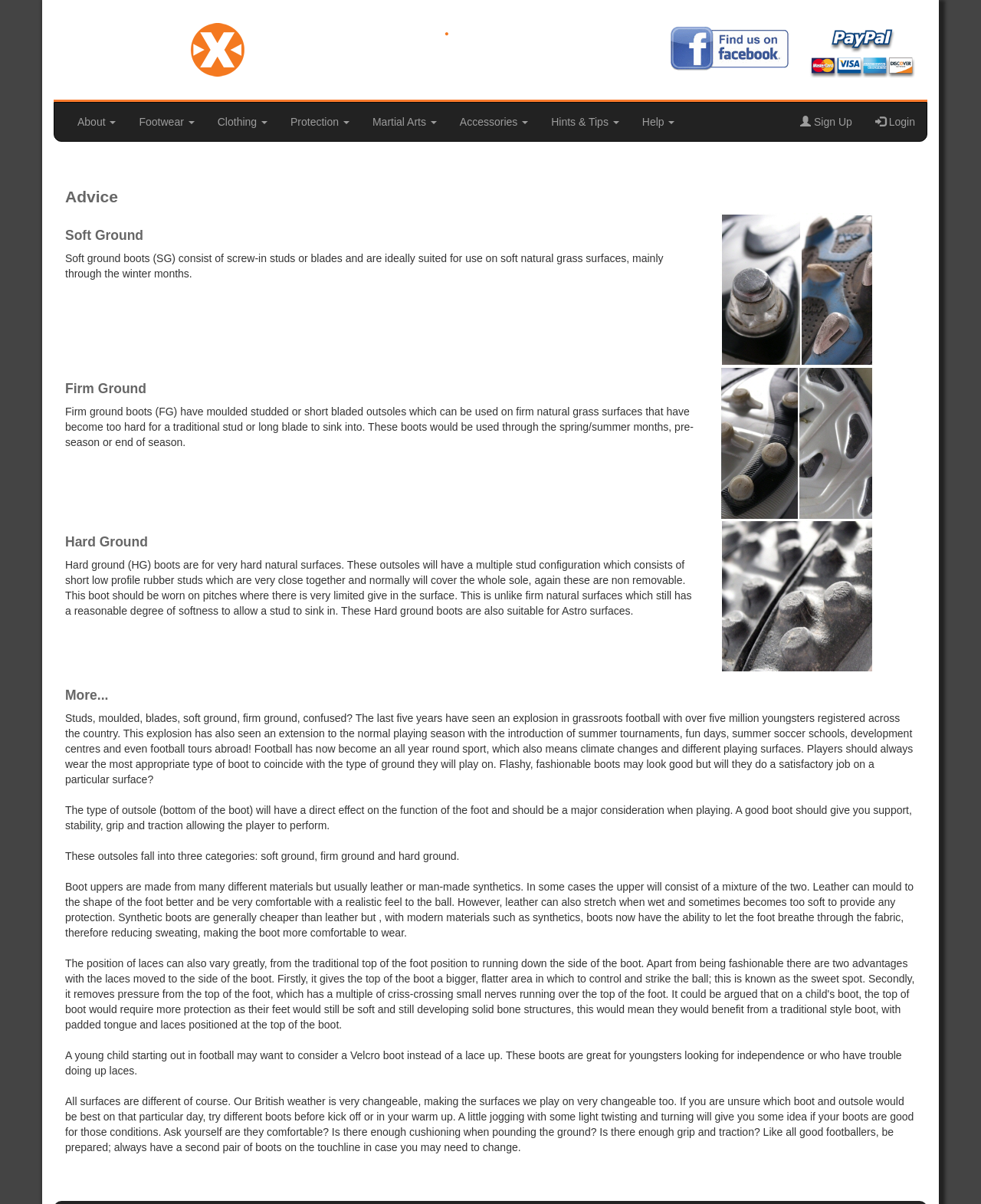Please specify the bounding box coordinates of the clickable section necessary to execute the following command: "Click on the About link".

[0.067, 0.085, 0.13, 0.117]